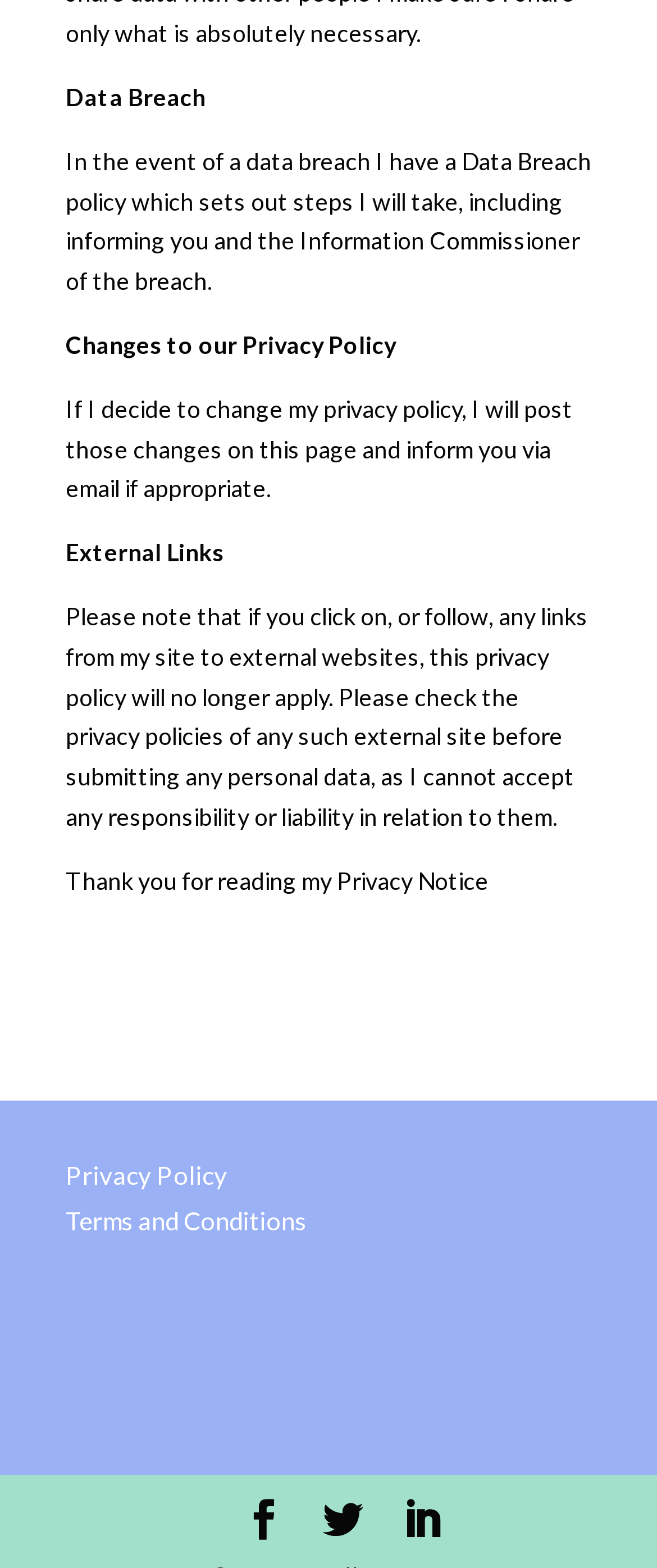Using the details from the image, please elaborate on the following question: What is the topic of the first paragraph?

The first paragraph starts with the text 'Data Breach' which indicates that the topic of the paragraph is about the data breach policy.